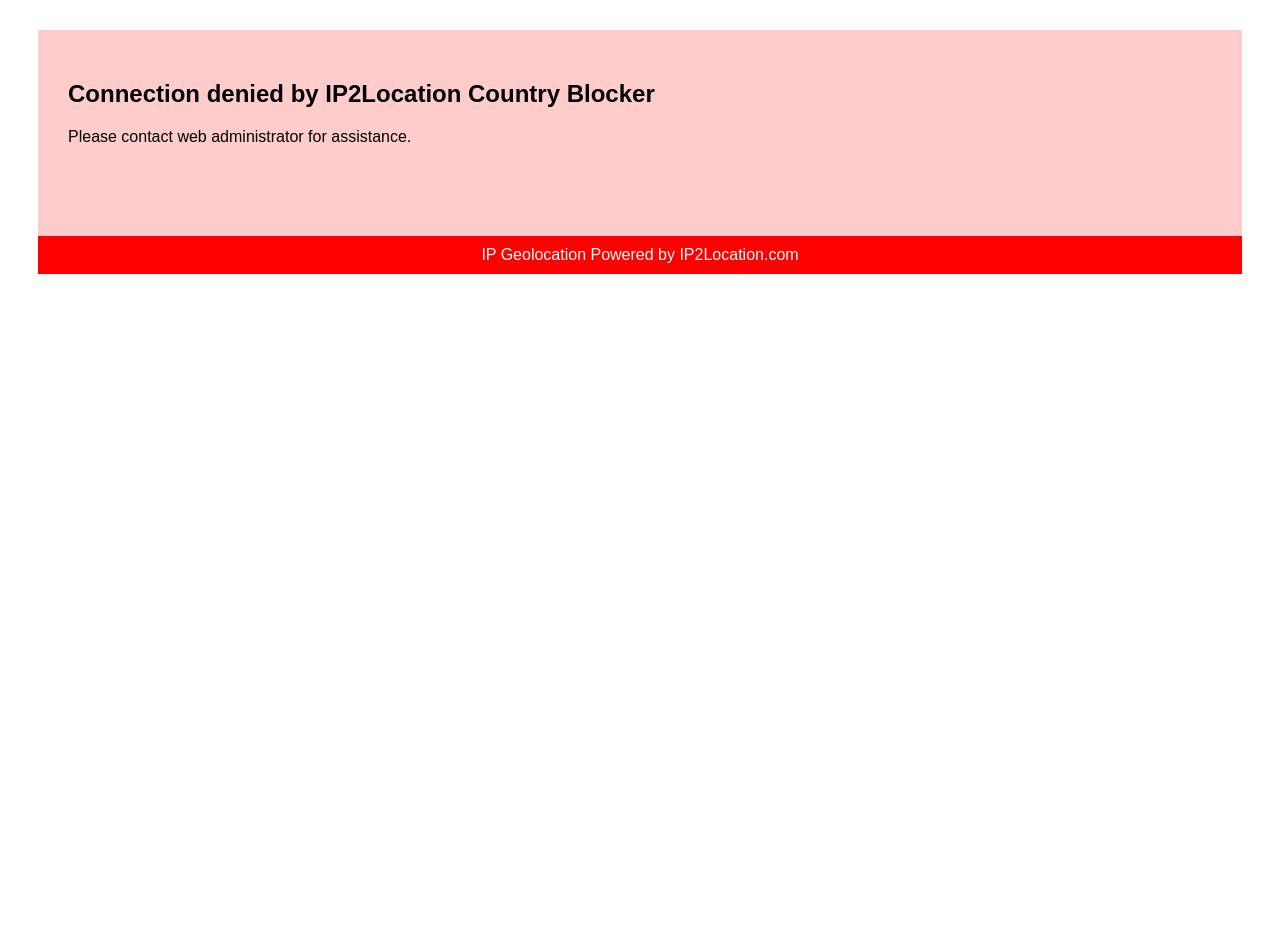Given the webpage screenshot, identify the bounding box of the UI element that matches this description: "IP Geolocation Powered by IP2Location.com".

[0.376, 0.263, 0.624, 0.281]